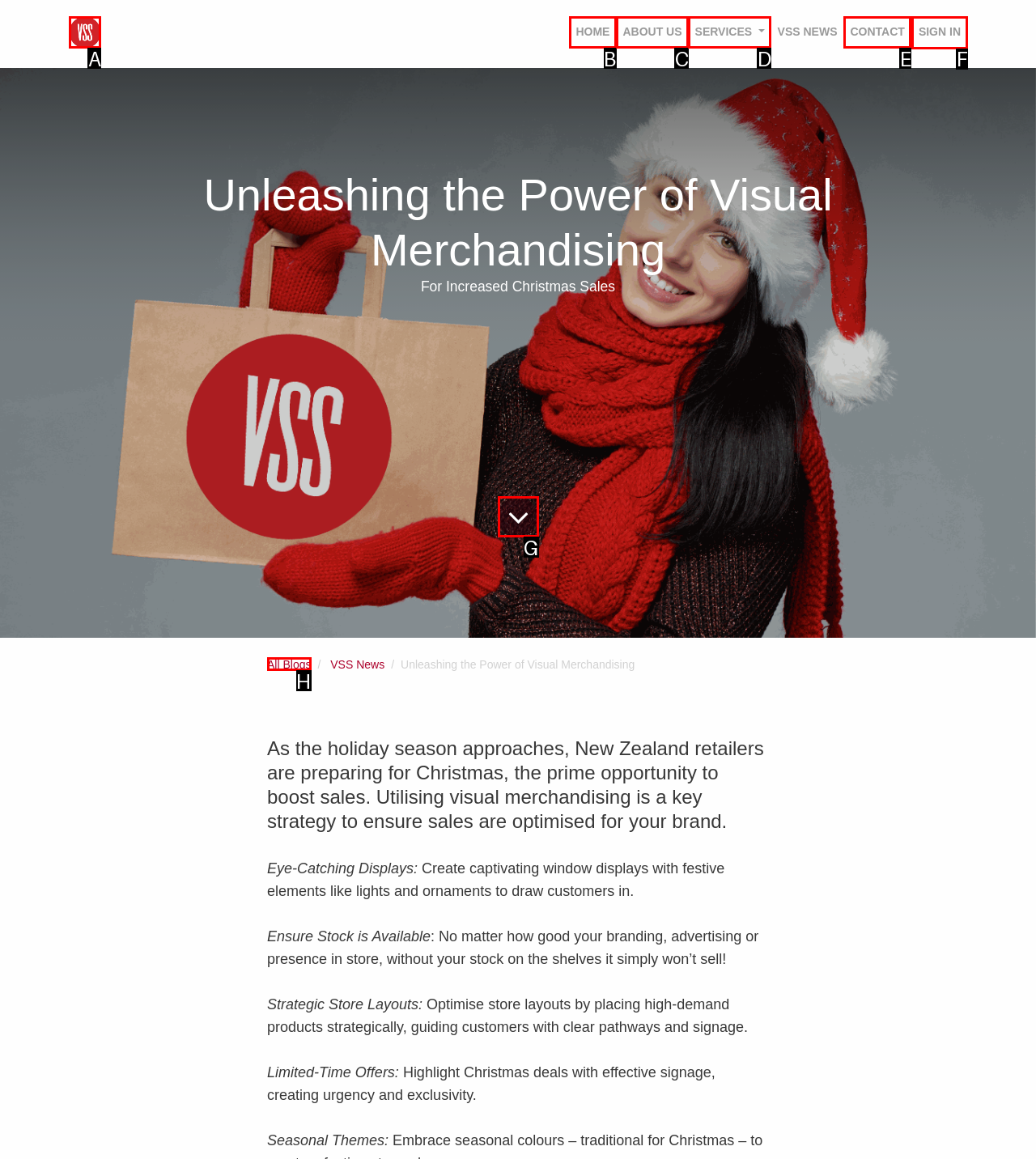What letter corresponds to the UI element to complete this task: Sign in to the website
Answer directly with the letter.

F